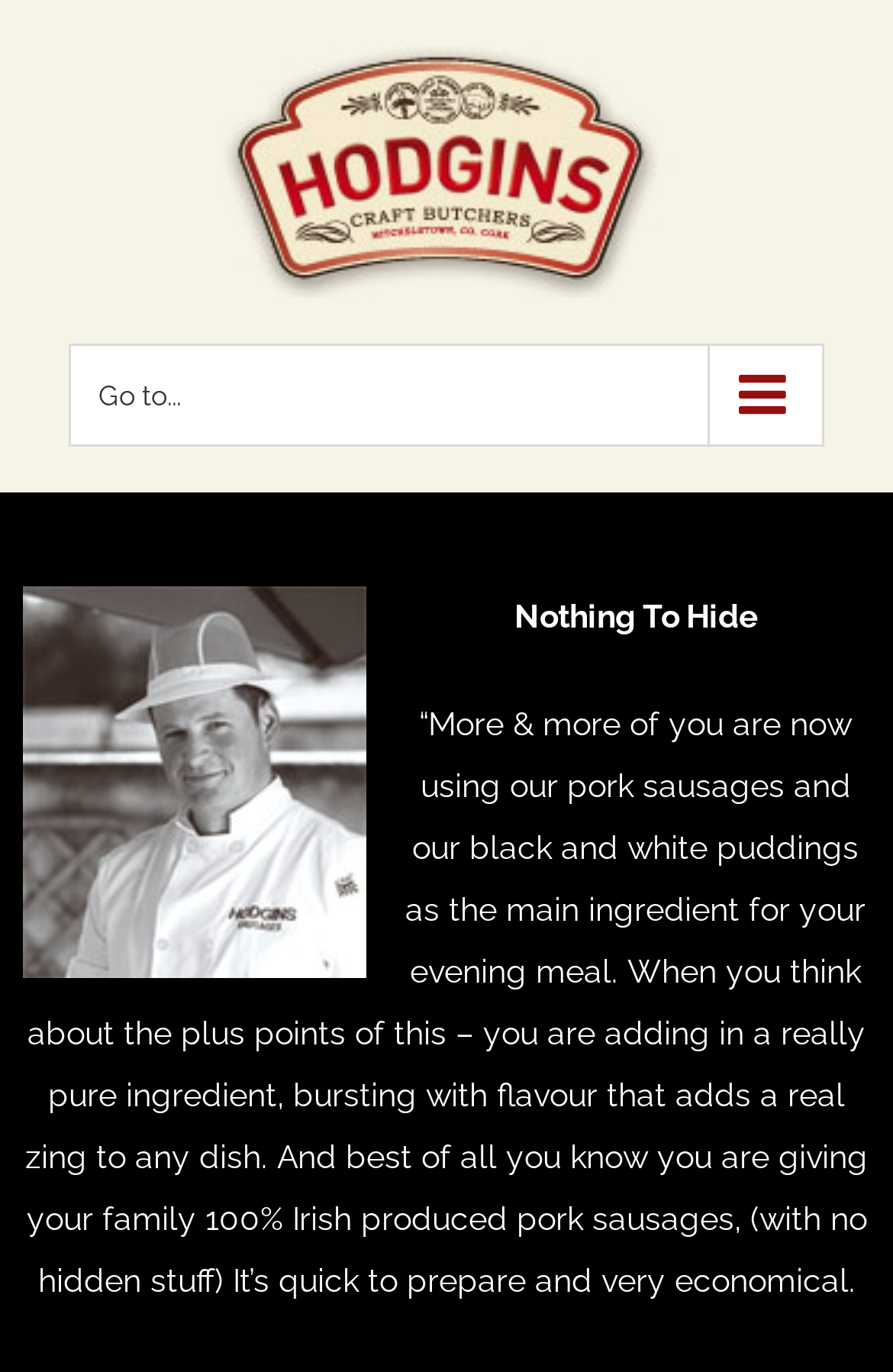Give a one-word or one-phrase response to the question:
What is the main ingredient of the sausages?

Irish pork